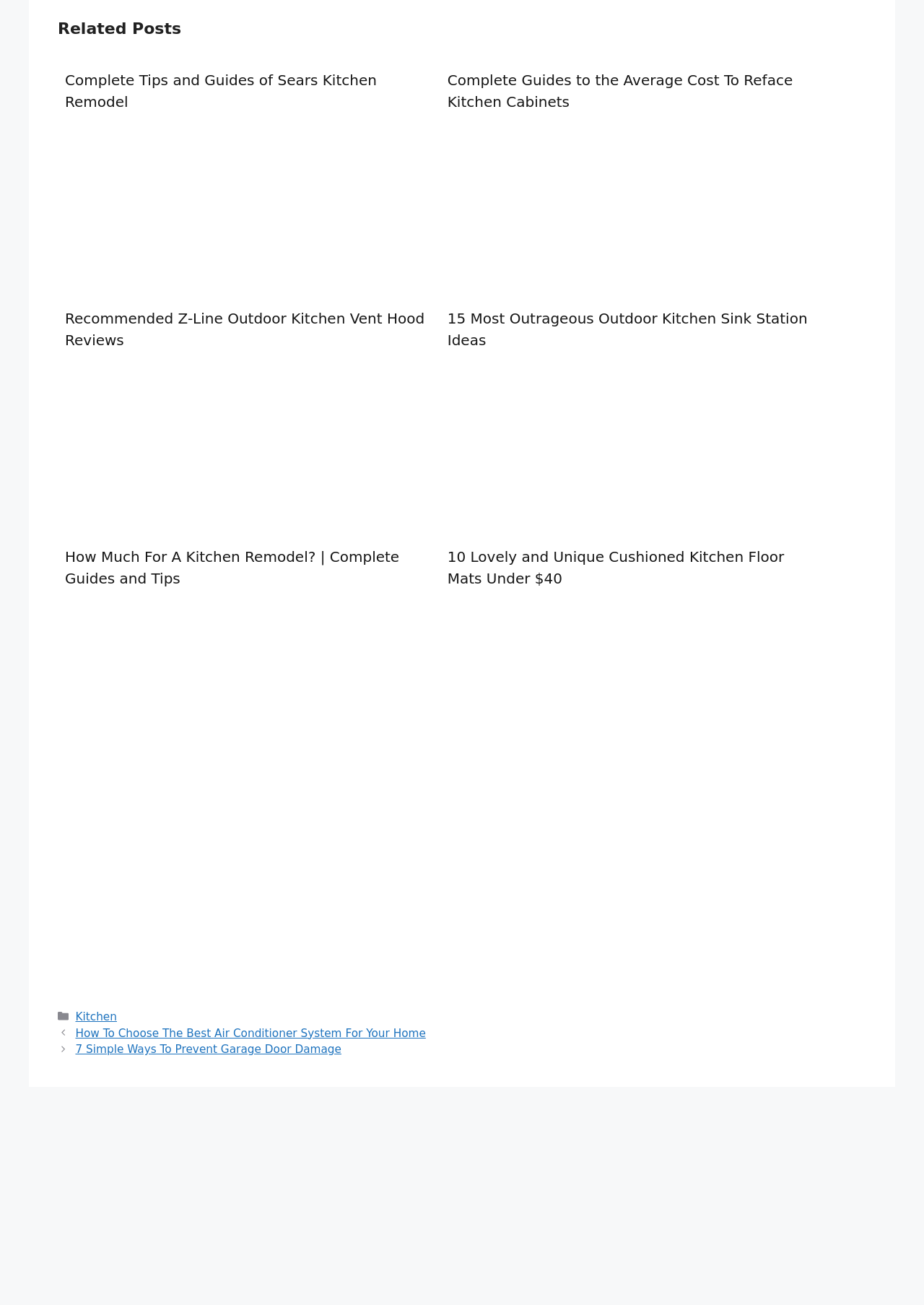Show the bounding box coordinates for the HTML element described as: "Kitchen".

[0.082, 0.774, 0.127, 0.784]